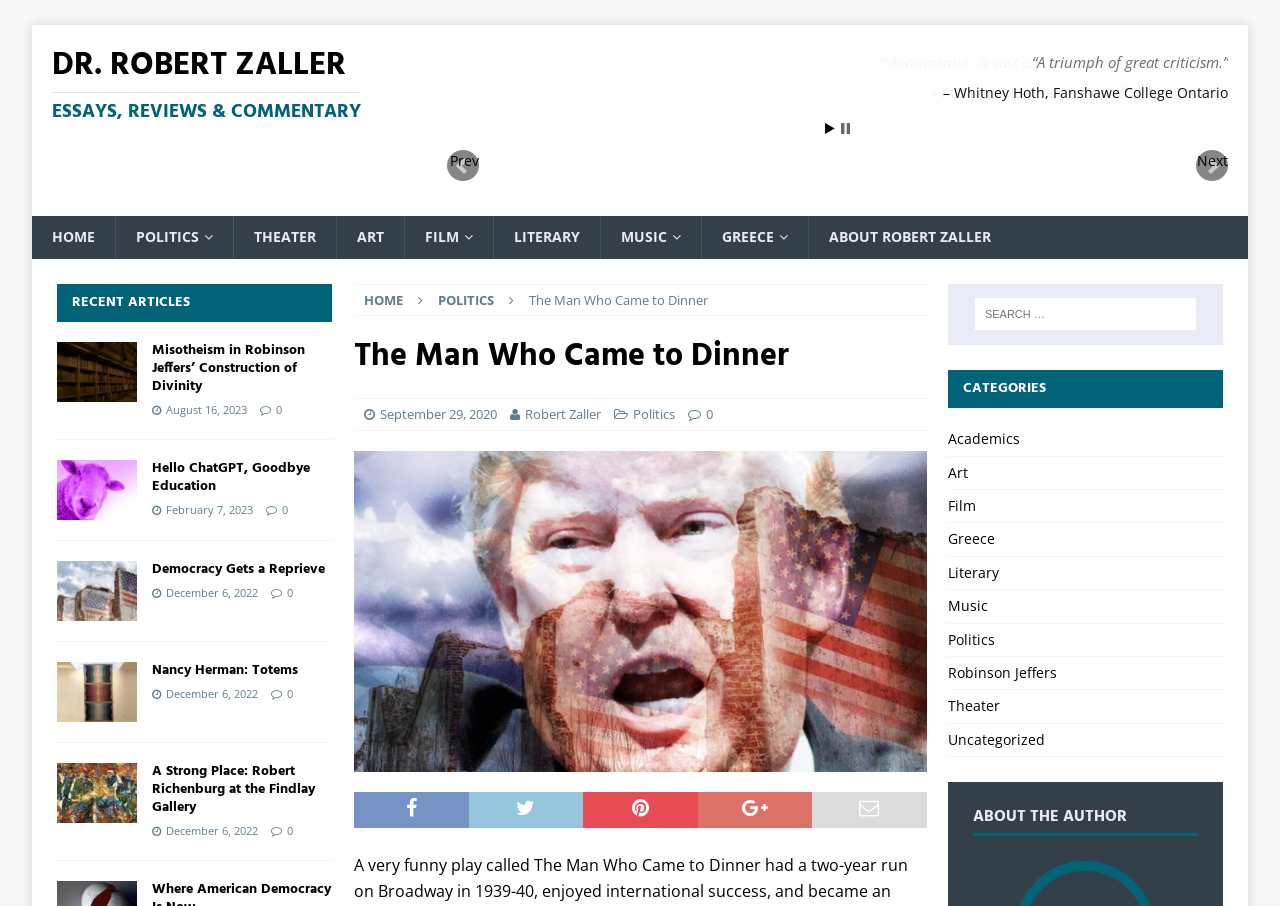Pinpoint the bounding box coordinates of the area that should be clicked to complete the following instruction: "Search for something". The coordinates must be given as four float numbers between 0 and 1, i.e., [left, top, right, bottom].

[0.761, 0.328, 0.935, 0.366]